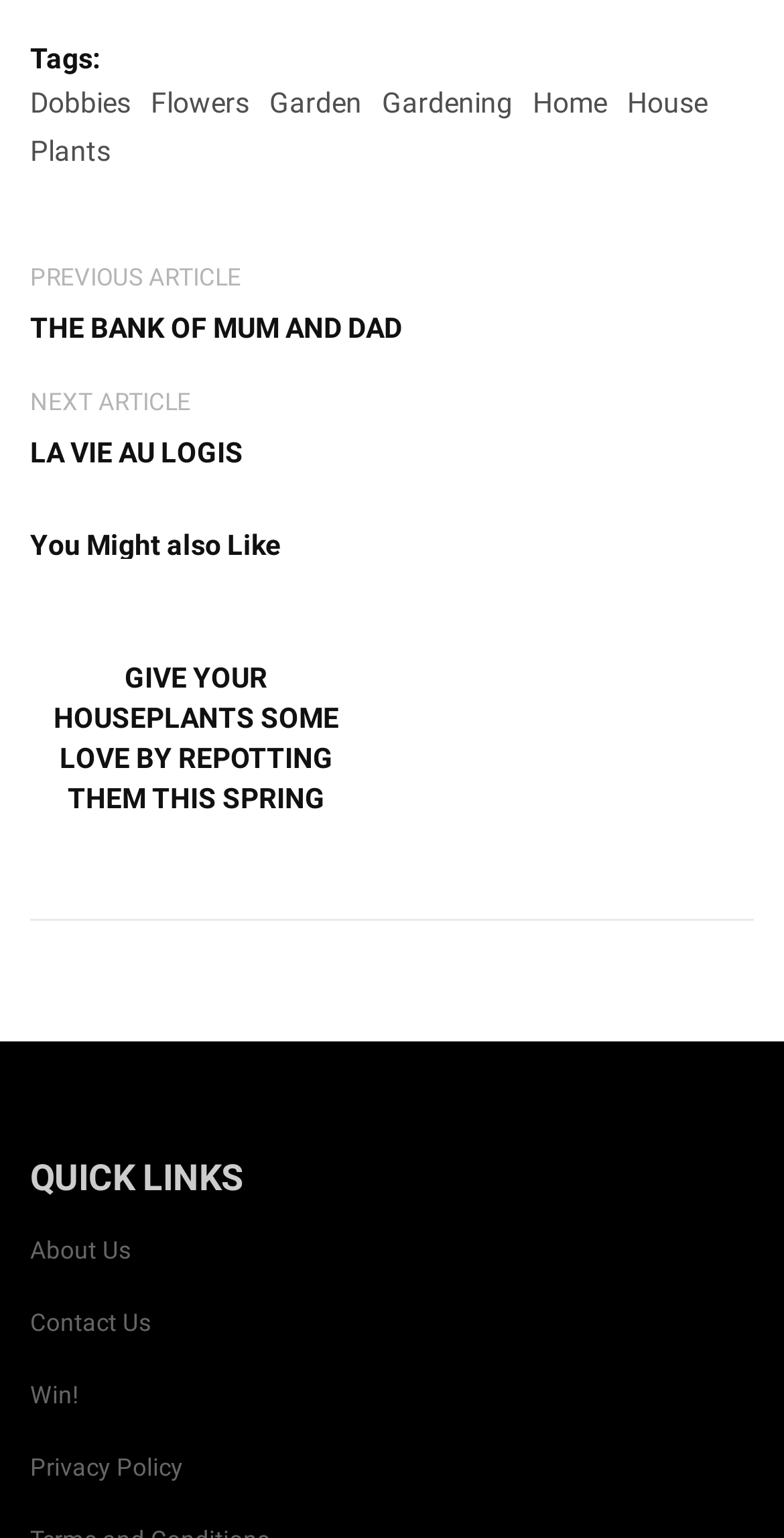What is the first tag listed?
Relying on the image, give a concise answer in one word or a brief phrase.

Dobbies